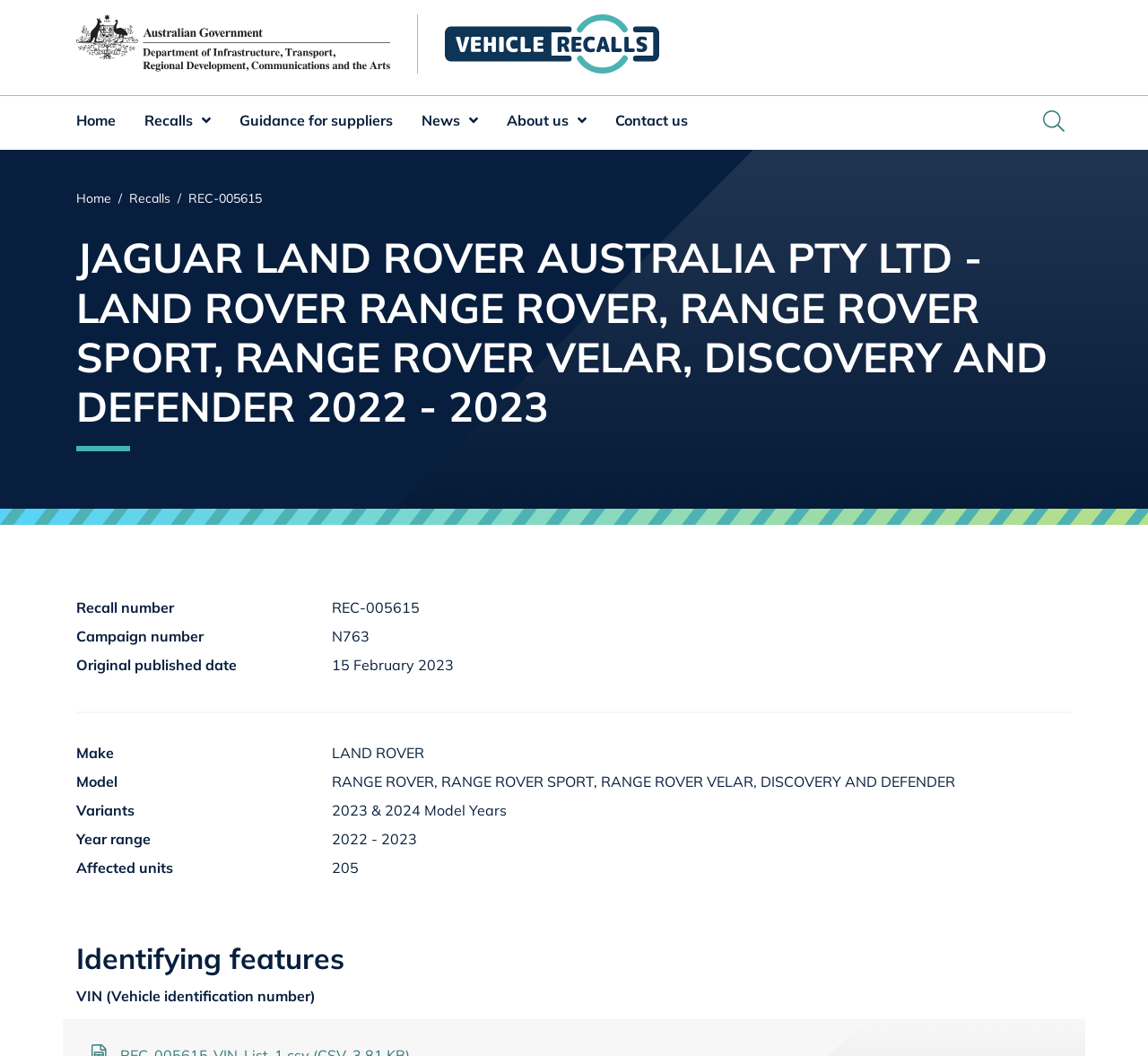Find the bounding box coordinates of the area to click in order to follow the instruction: "Click the 'Home' link".

[0.066, 0.091, 0.101, 0.142]